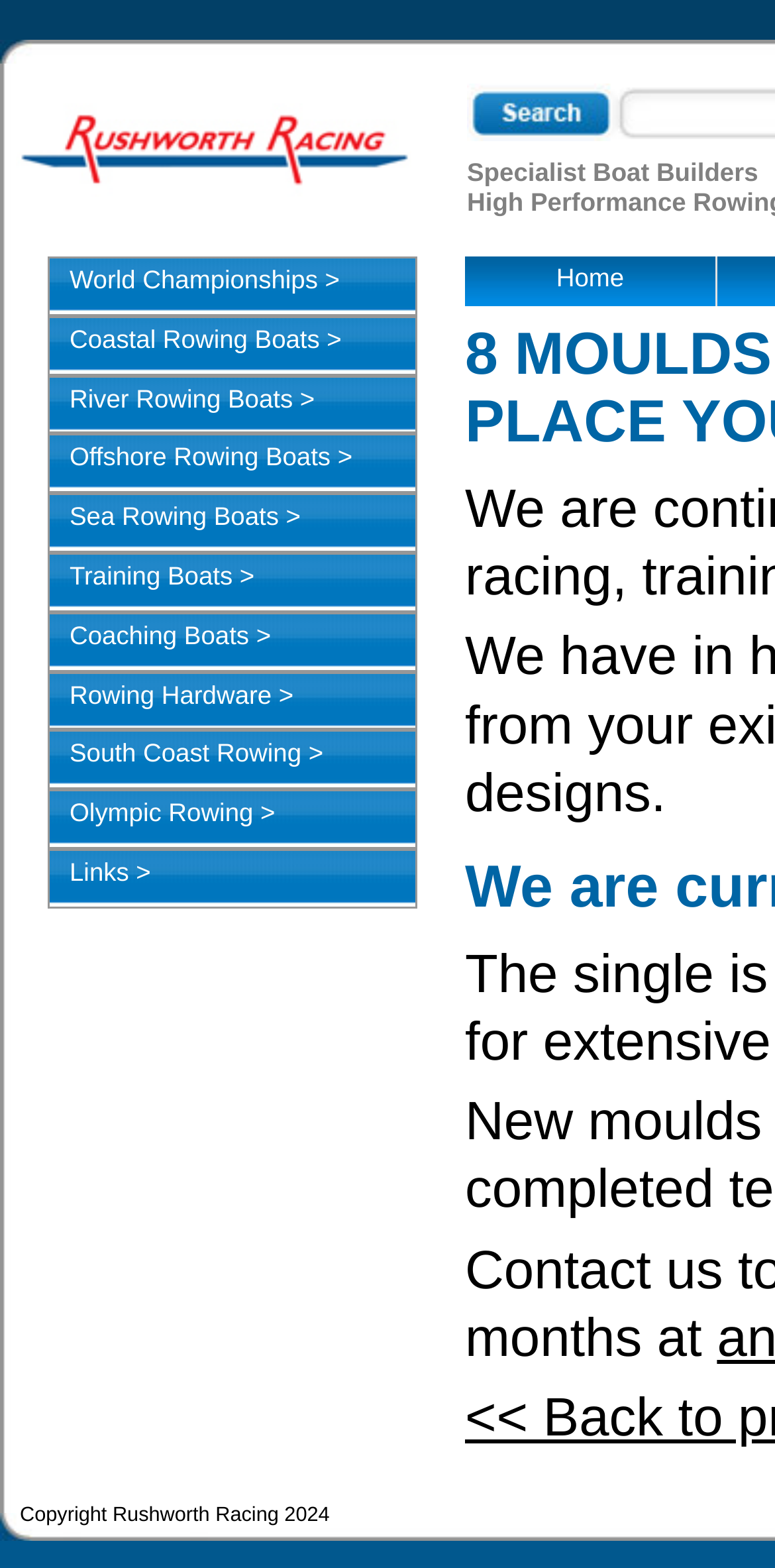Show the bounding box coordinates of the region that should be clicked to follow the instruction: "browse Coastal Rowing Boats."

[0.09, 0.206, 0.441, 0.225]